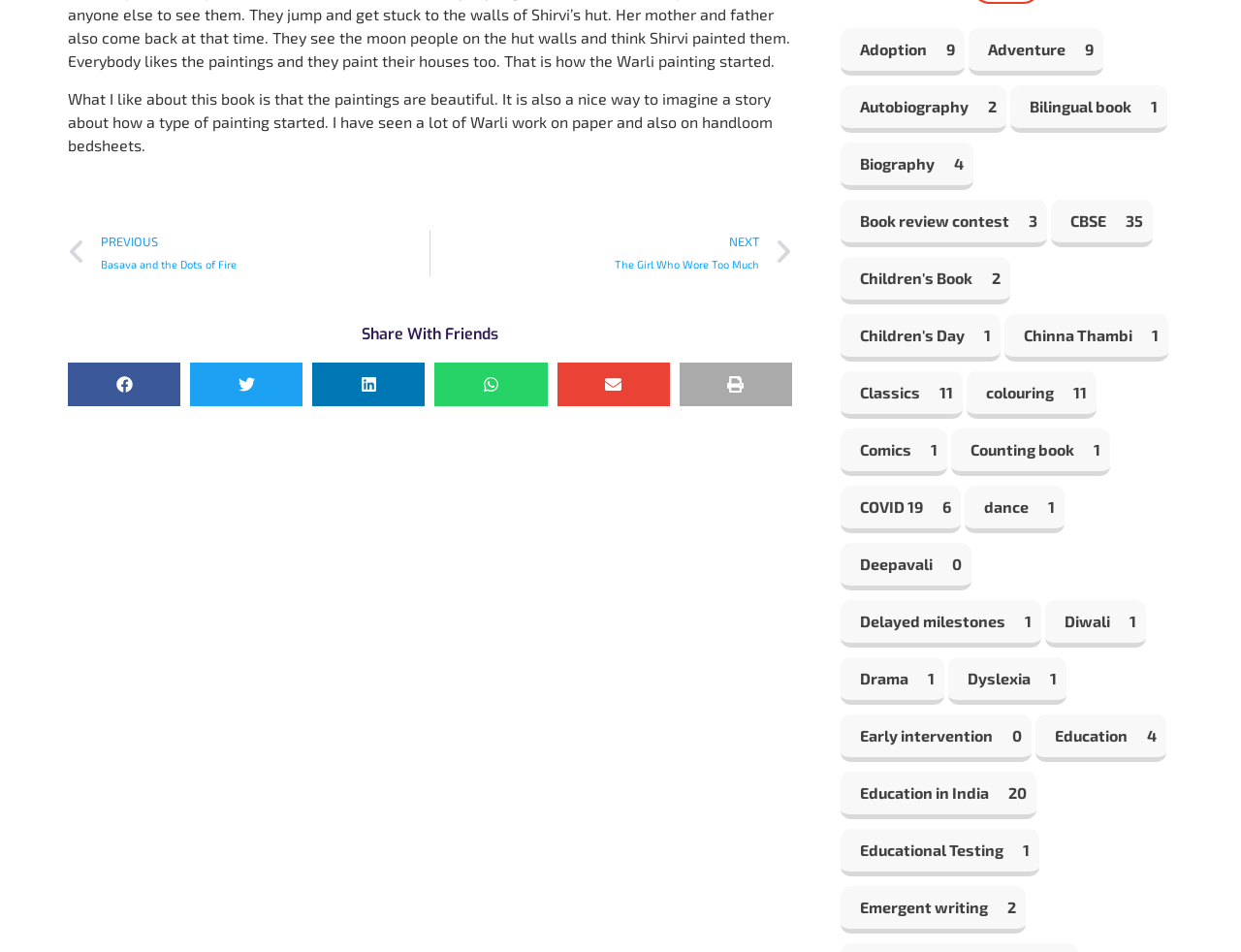Determine the bounding box of the UI element mentioned here: "alt="Linkedin icon"". The coordinates must be in the format [left, top, right, bottom] with values ranging from 0 to 1.

None